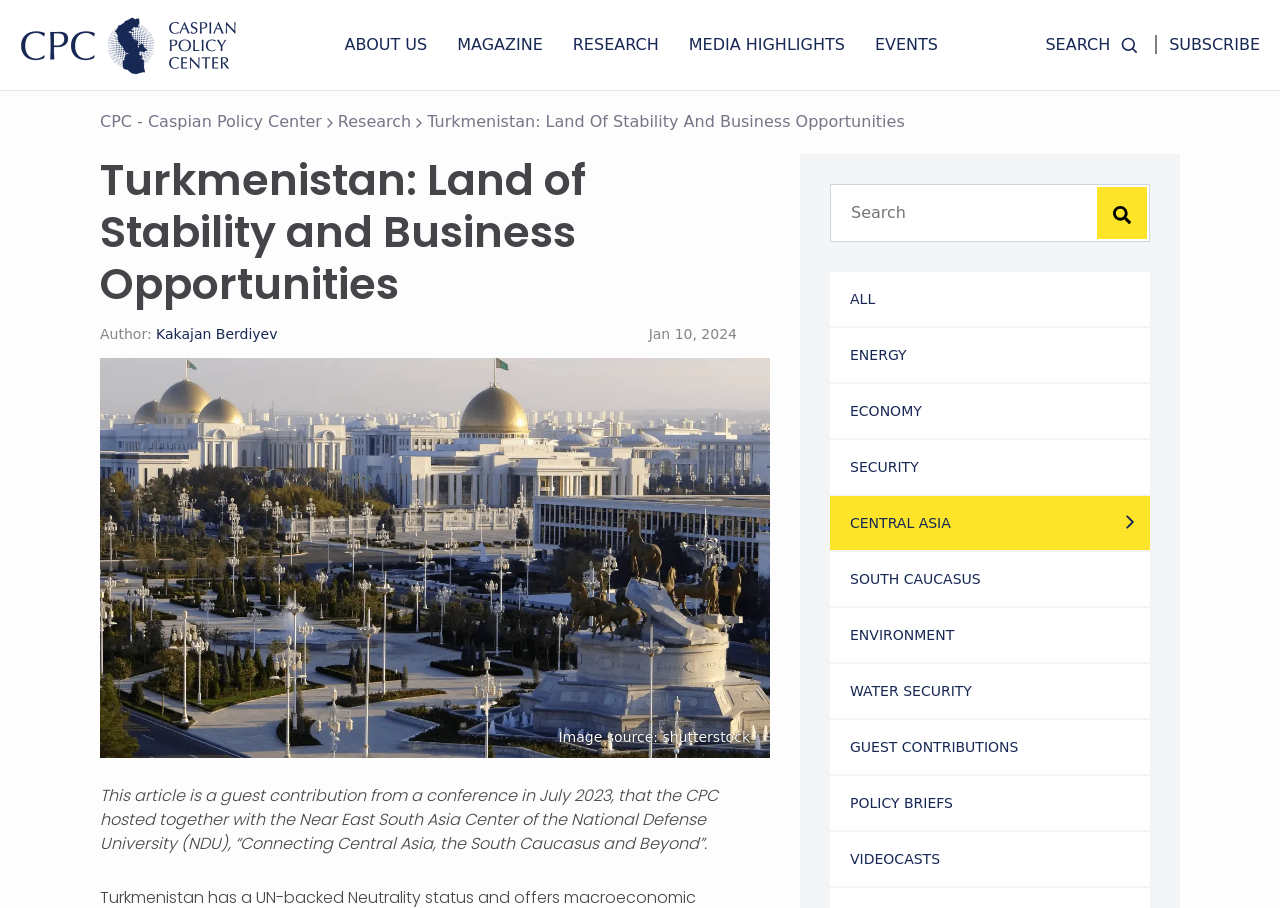What is the date of the current article?
Provide a comprehensive and detailed answer to the question.

I looked for the date information in the article section and found the text 'Jan 10, 2024', which indicates that the current article was published on January 10, 2024.